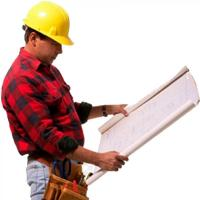Analyze the image and answer the question with as much detail as possible: 
What is the worker examining?

The worker is intently examining the blueprints or construction plans, which are rolled out, suggesting that he is in the midst of planning or assessing a construction project.